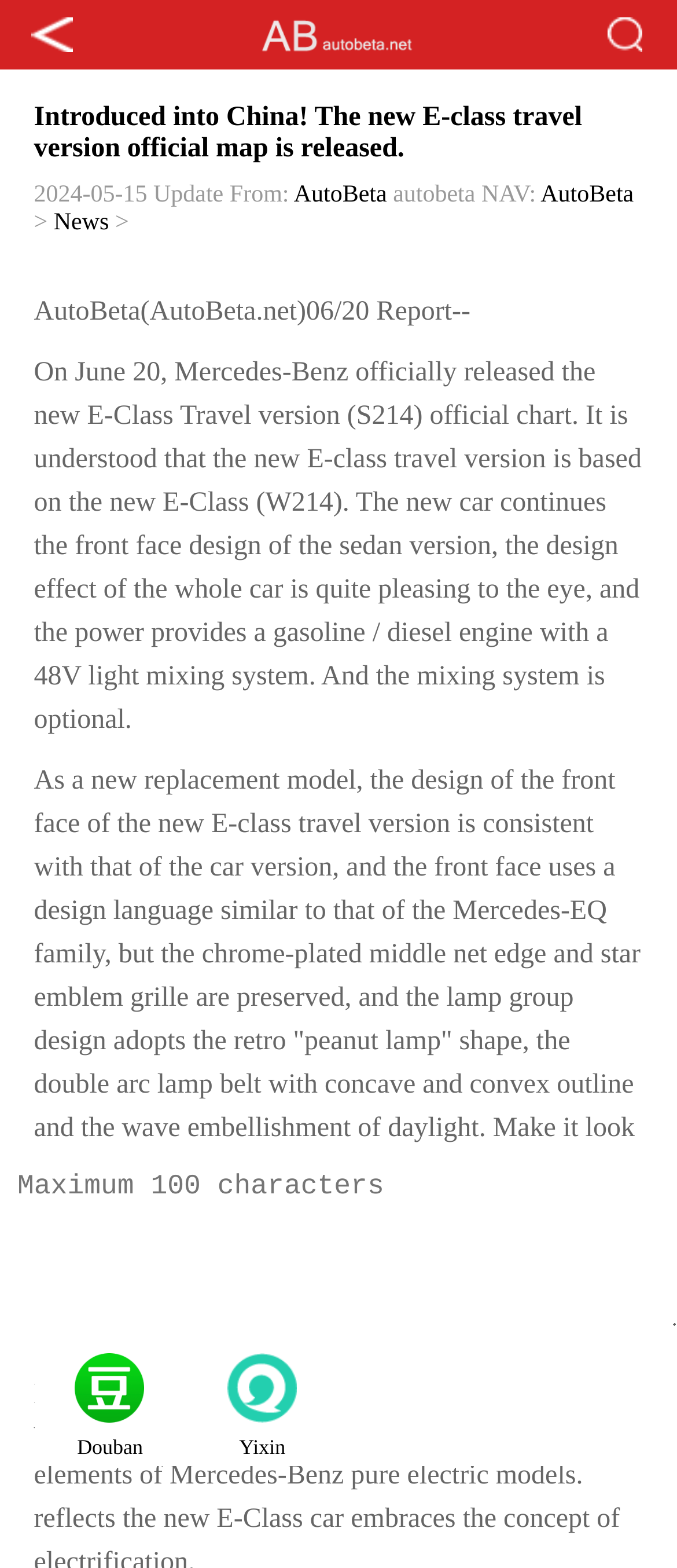Please reply with a single word or brief phrase to the question: 
What is the name of the website?

AutoBeta